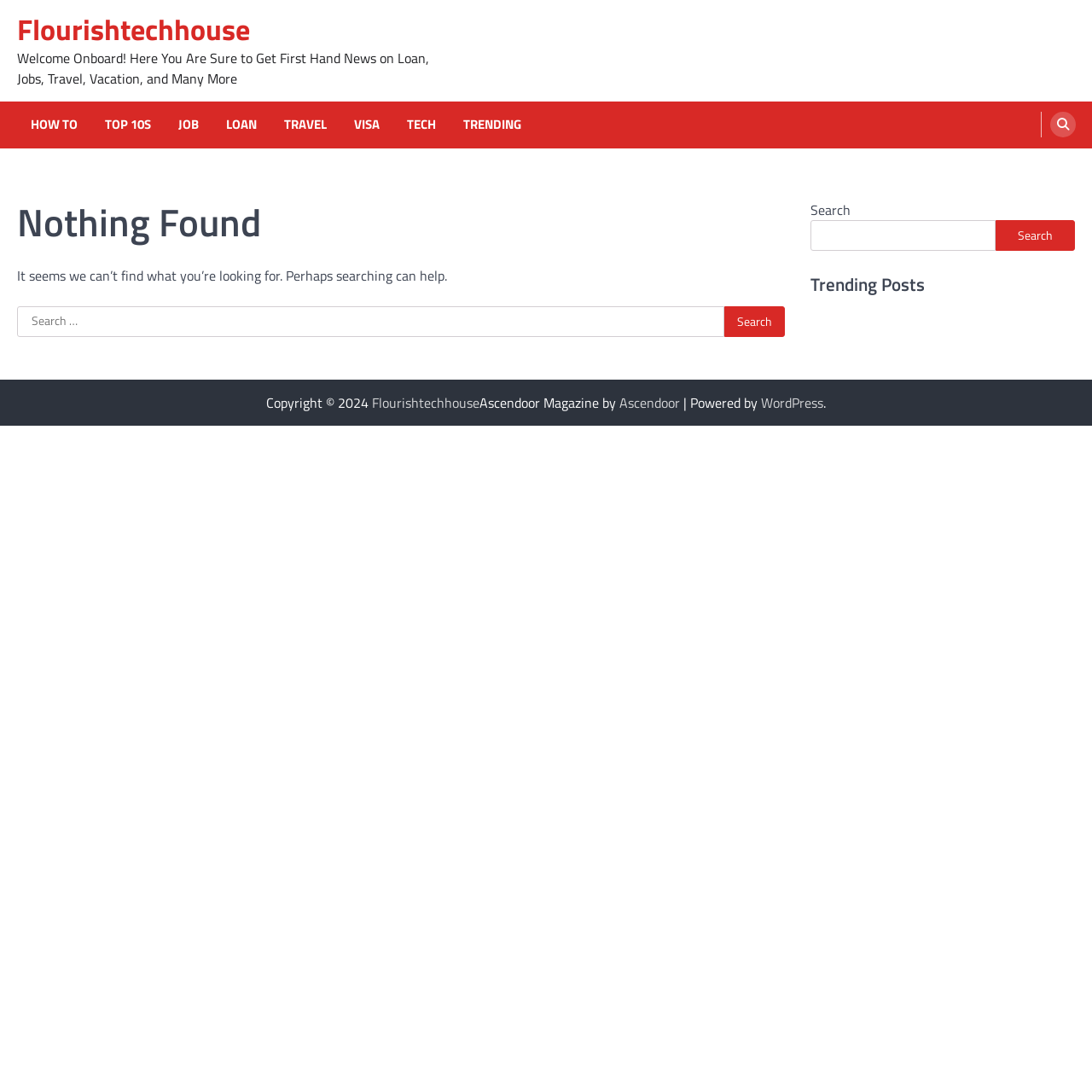Kindly respond to the following question with a single word or a brief phrase: 
What is the main purpose of this website?

News and information